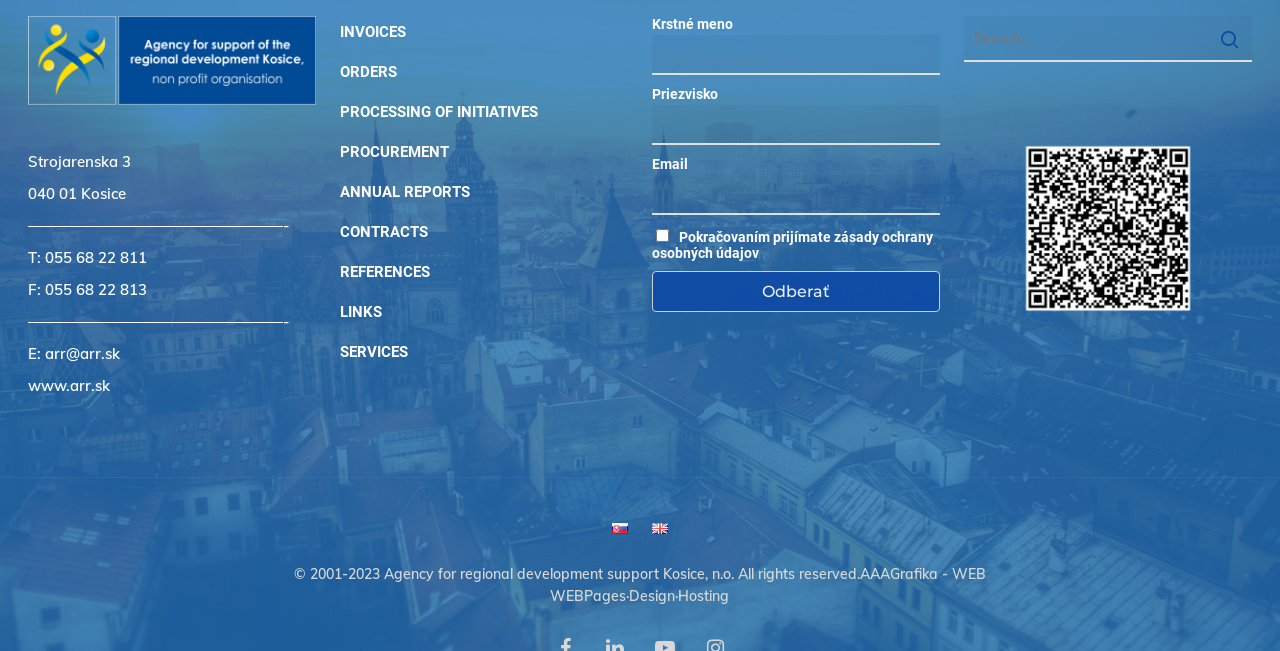Determine the bounding box coordinates of the clickable area required to perform the following instruction: "Switch to English". The coordinates should be represented as four float numbers between 0 and 1: [left, top, right, bottom].

[0.509, 0.803, 0.522, 0.82]